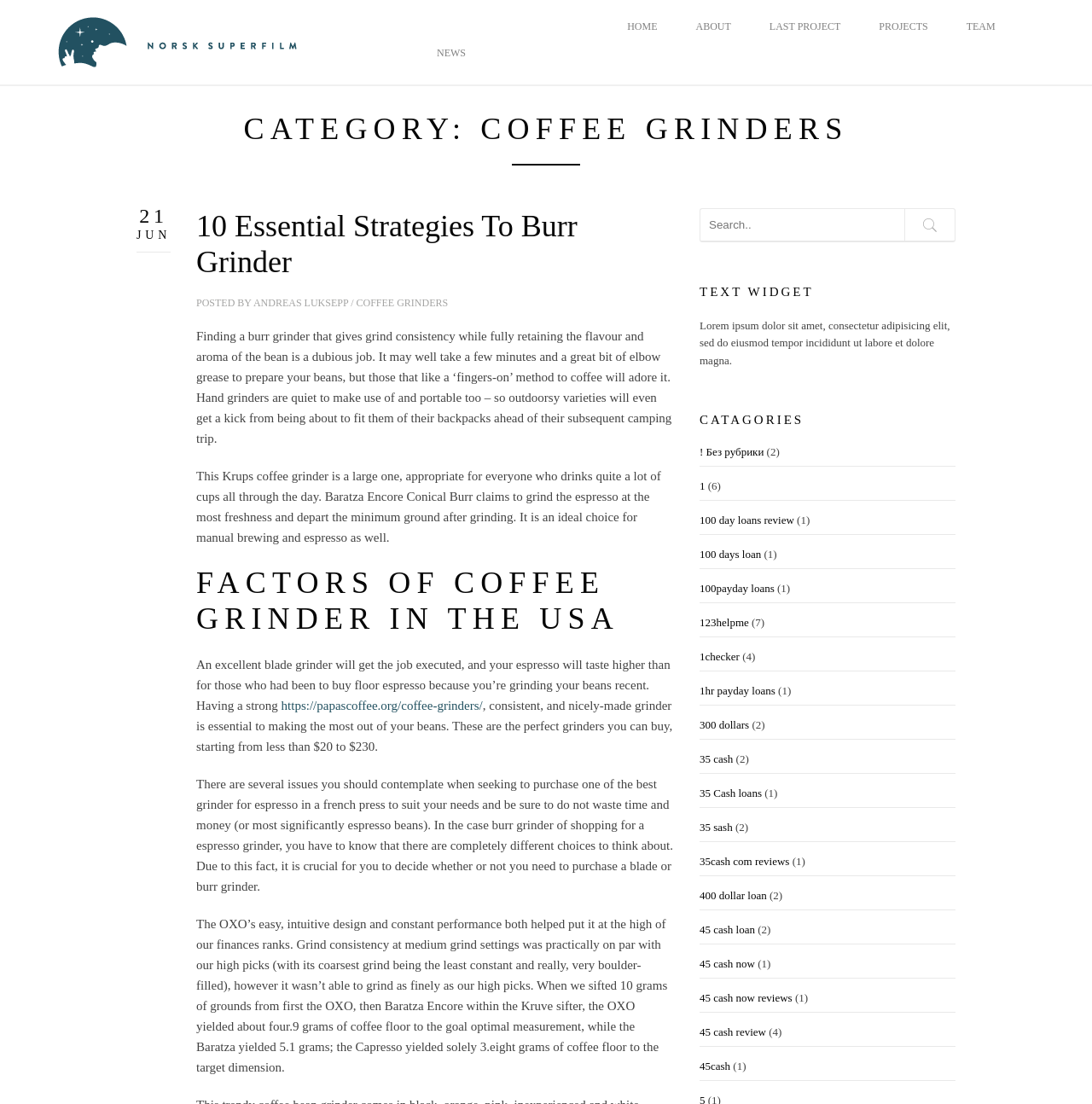Please determine the bounding box of the UI element that matches this description: 100payday loans. The coordinates should be given as (top-left x, top-left y, bottom-right x, bottom-right y), with all values between 0 and 1.

[0.641, 0.527, 0.709, 0.538]